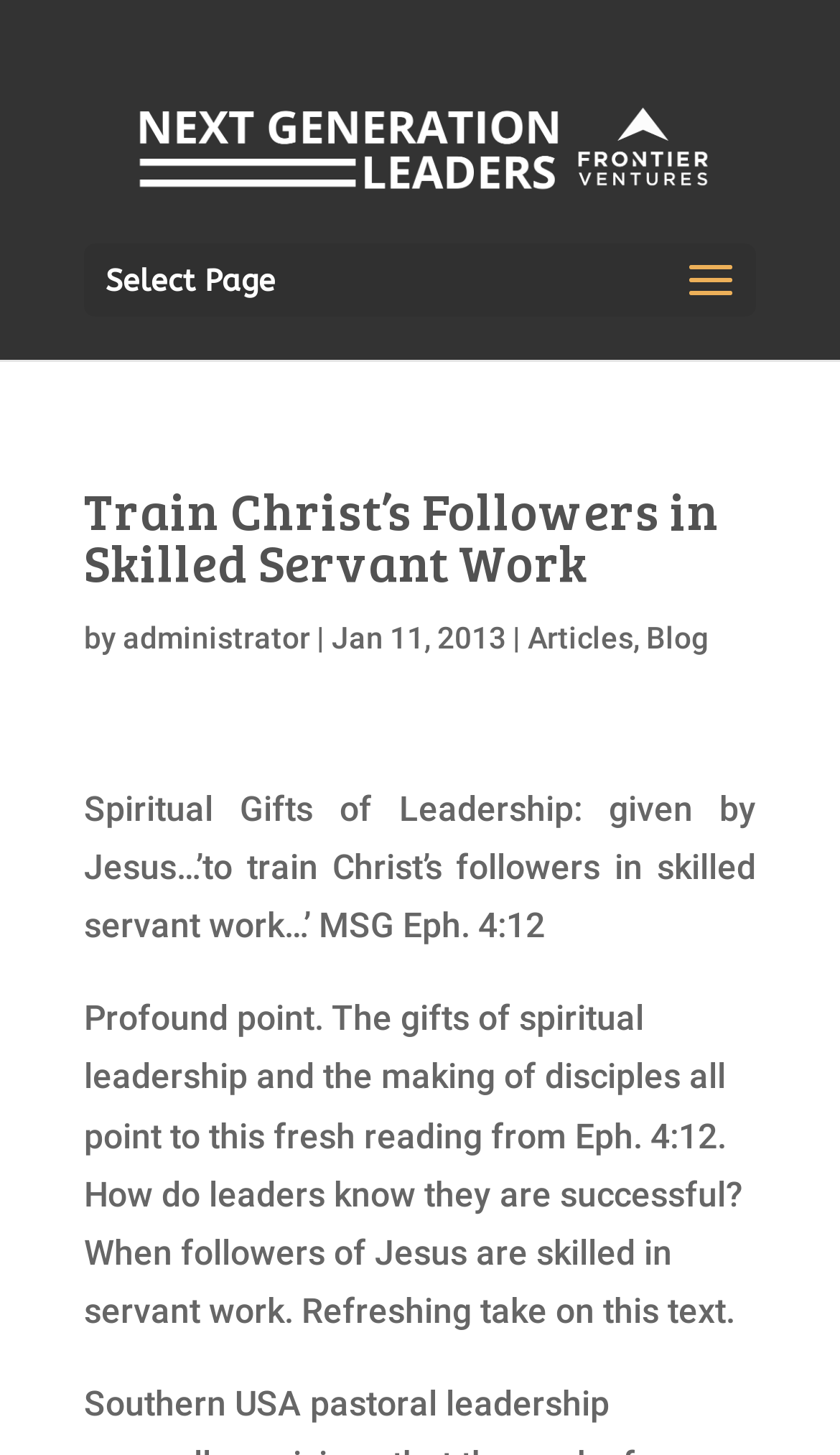Offer a meticulous caption that includes all visible features of the webpage.

The webpage is about spiritual leadership and discipleship, with a focus on the biblical passage Ephesians 4:12. At the top, there is a logo or icon of "Next Generation Leaders" accompanied by a link to the same name. Below this, there is a dropdown menu labeled "Select Page". 

The main heading "Train Christ’s Followers in Skilled Servant Work" is prominently displayed, followed by the author's name "administrator" and the date "Jan 11, 2013". To the right of the author's name, there are links to "Articles" and "Blog". 

The main content of the page is a passage of text that discusses the spiritual gifts of leadership, citing Ephesians 4:12. This passage is summarized as "Spiritual Gifts of Leadership: given by Jesus…’to train Christ’s followers in skilled servant work…’ MSG Eph. 4:12". Below this, there is a longer paragraph that reflects on the meaning of this passage, highlighting the importance of leaders training followers to be skilled in servant work.